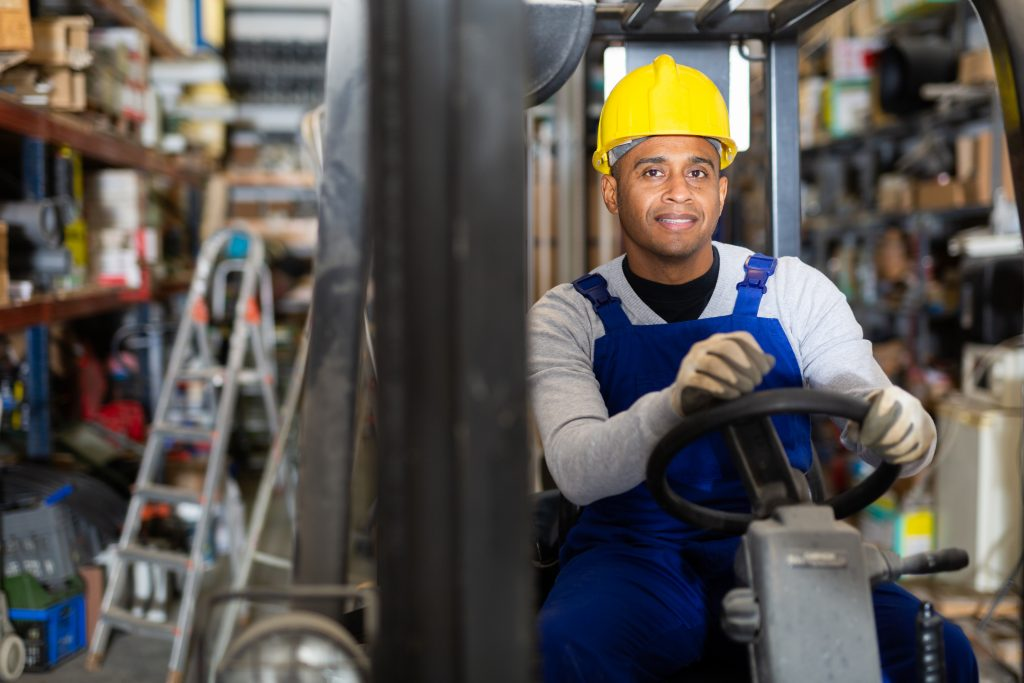What is the setting of the scene?
Using the visual information, reply with a single word or short phrase.

A materials warehouse